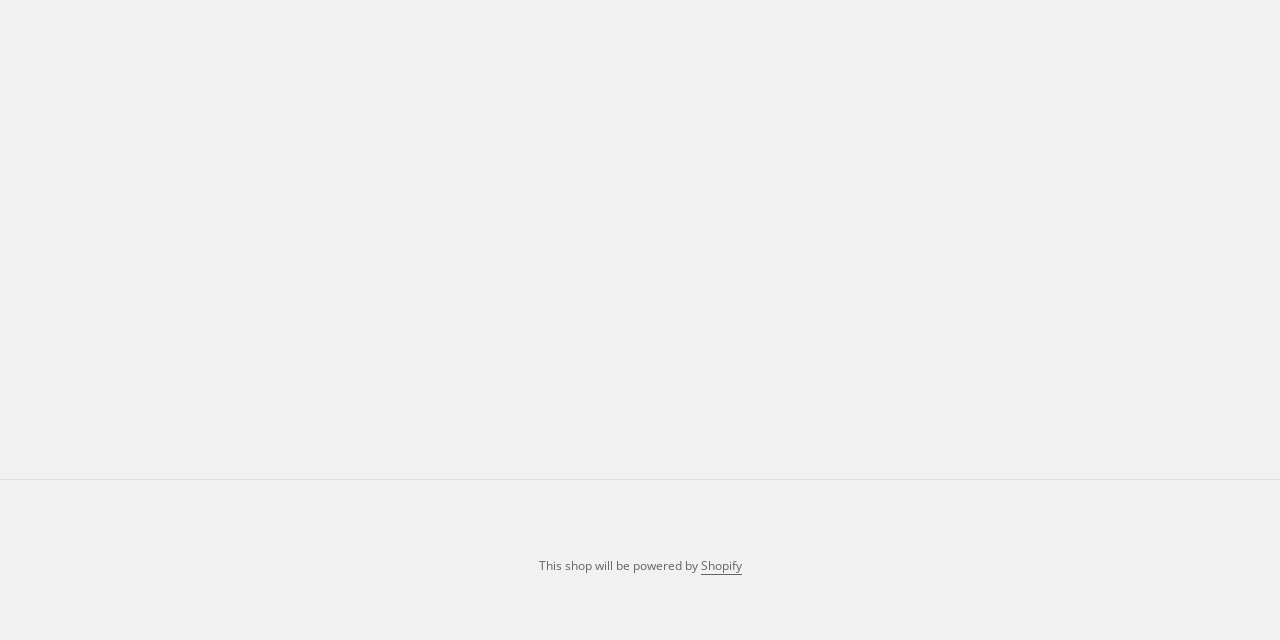Identify the bounding box of the HTML element described as: "Courses".

None